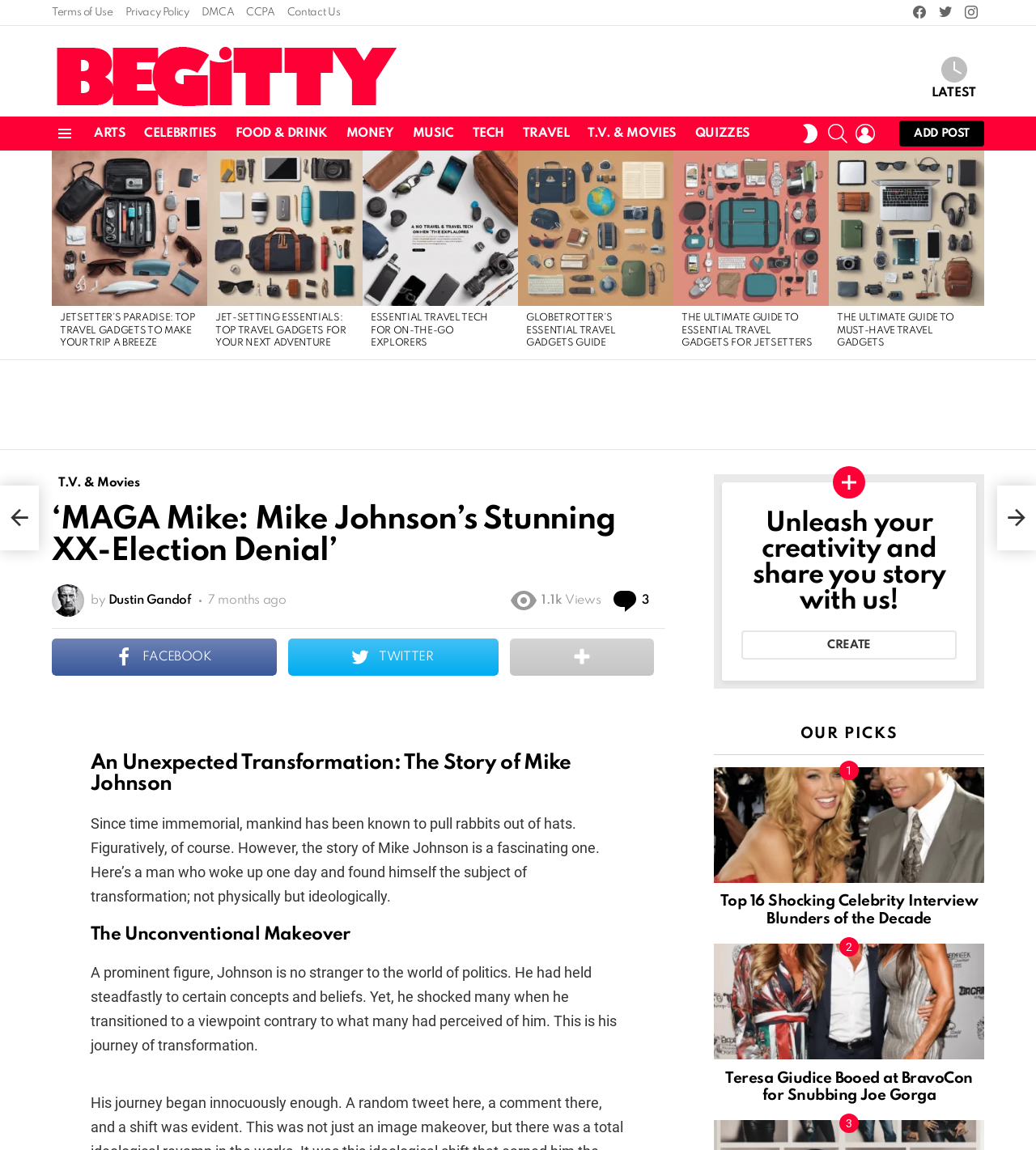Locate the bounding box coordinates of the element's region that should be clicked to carry out the following instruction: "Switch to a different skin". The coordinates need to be four float numbers between 0 and 1, i.e., [left, top, right, bottom].

[0.773, 0.102, 0.791, 0.13]